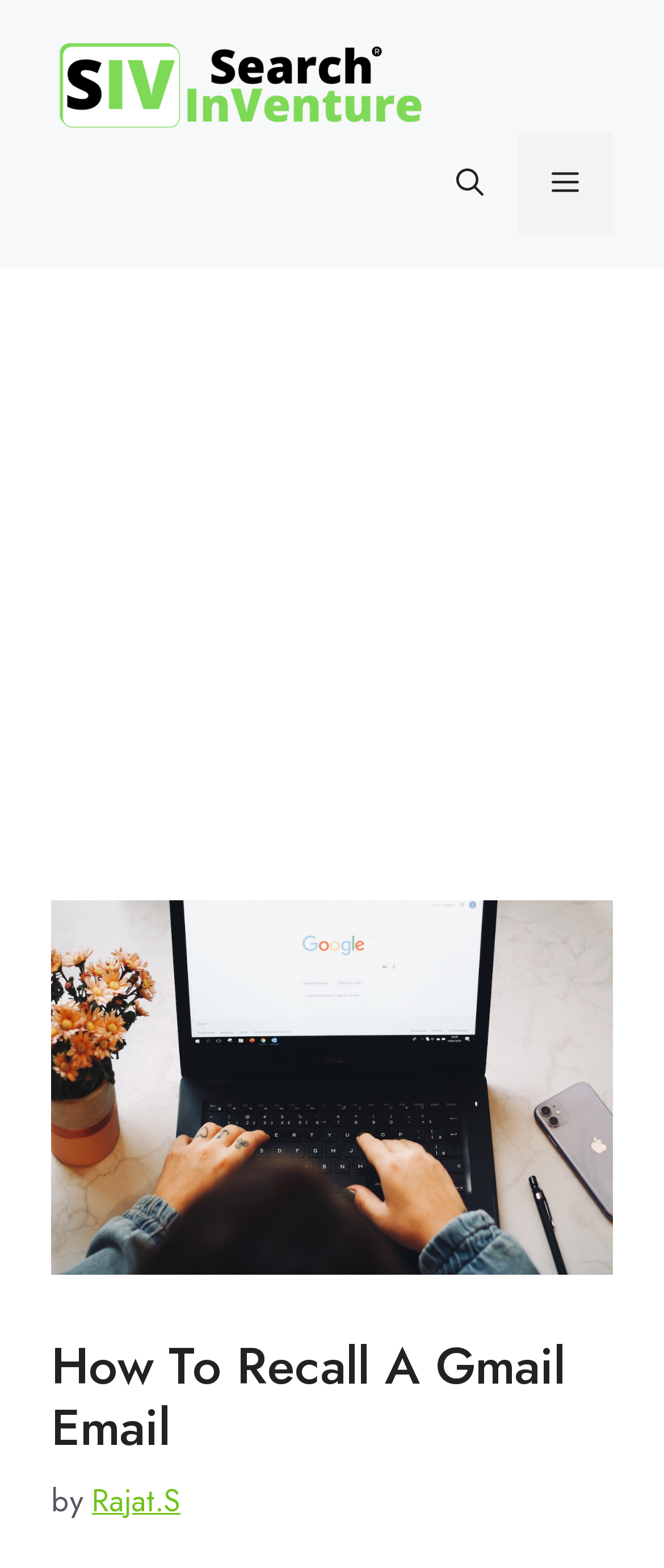Please provide a brief answer to the following inquiry using a single word or phrase:
What is the name of the website?

SearchInventure